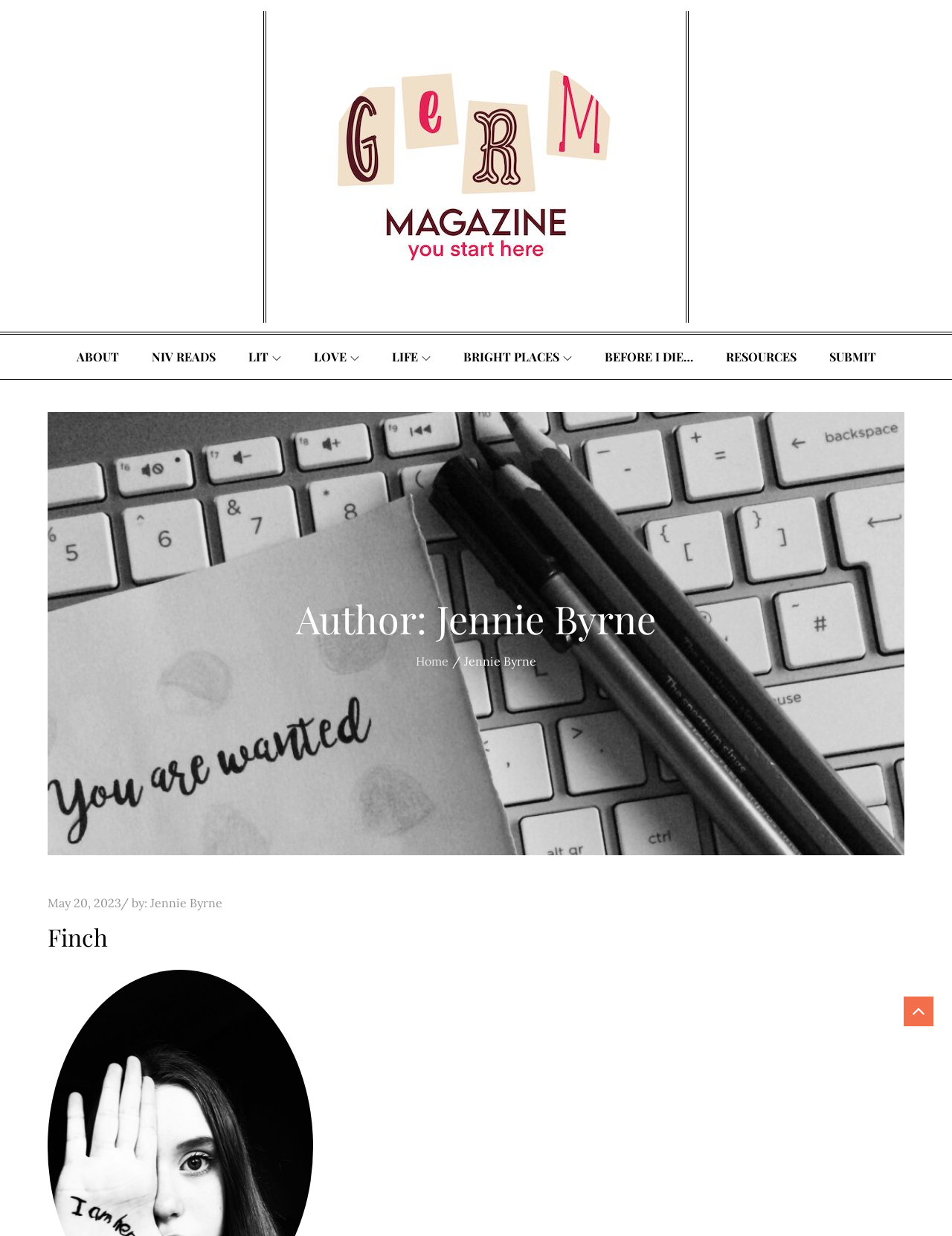What is the title of the latest article?
Please give a detailed and thorough answer to the question, covering all relevant points.

I found the heading 'Finch' in the main content section, which appears to be the title of the latest article.